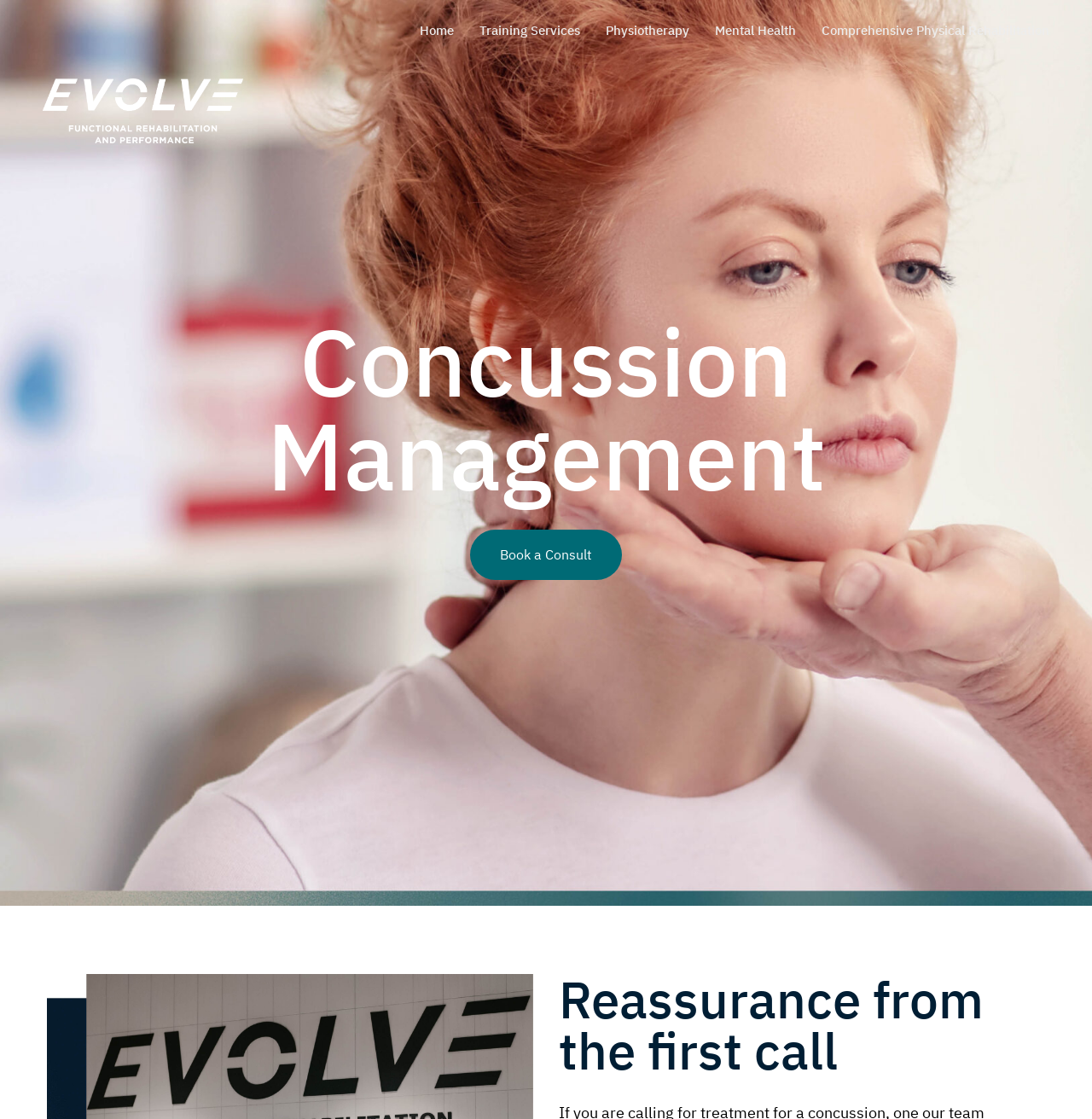Use a single word or phrase to respond to the question:
What is the purpose of the 'Book a Consult' button?

To book a consultation